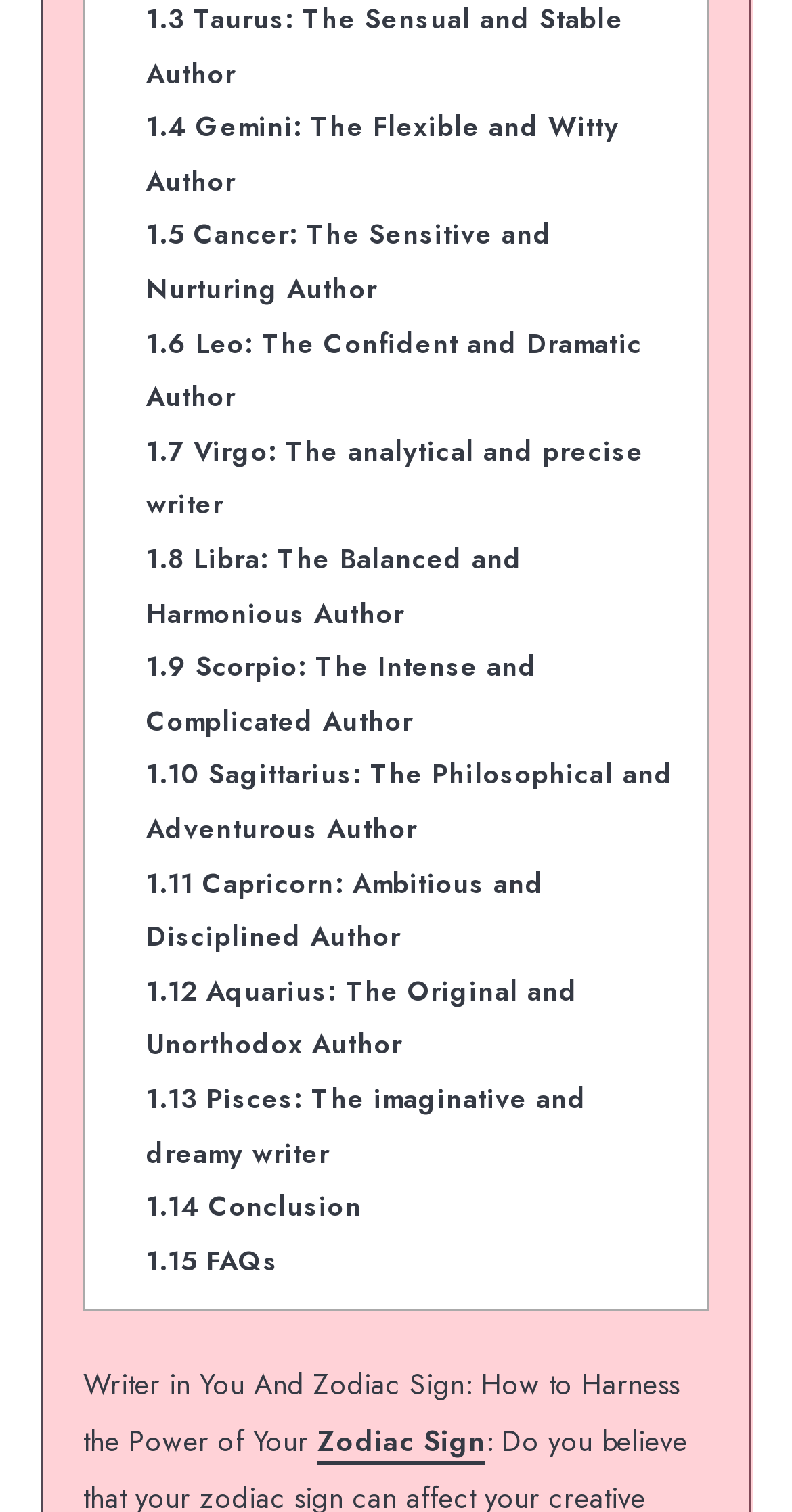Please identify the bounding box coordinates of the element that needs to be clicked to perform the following instruction: "Explore the FAQs section".

[0.184, 0.821, 0.352, 0.847]